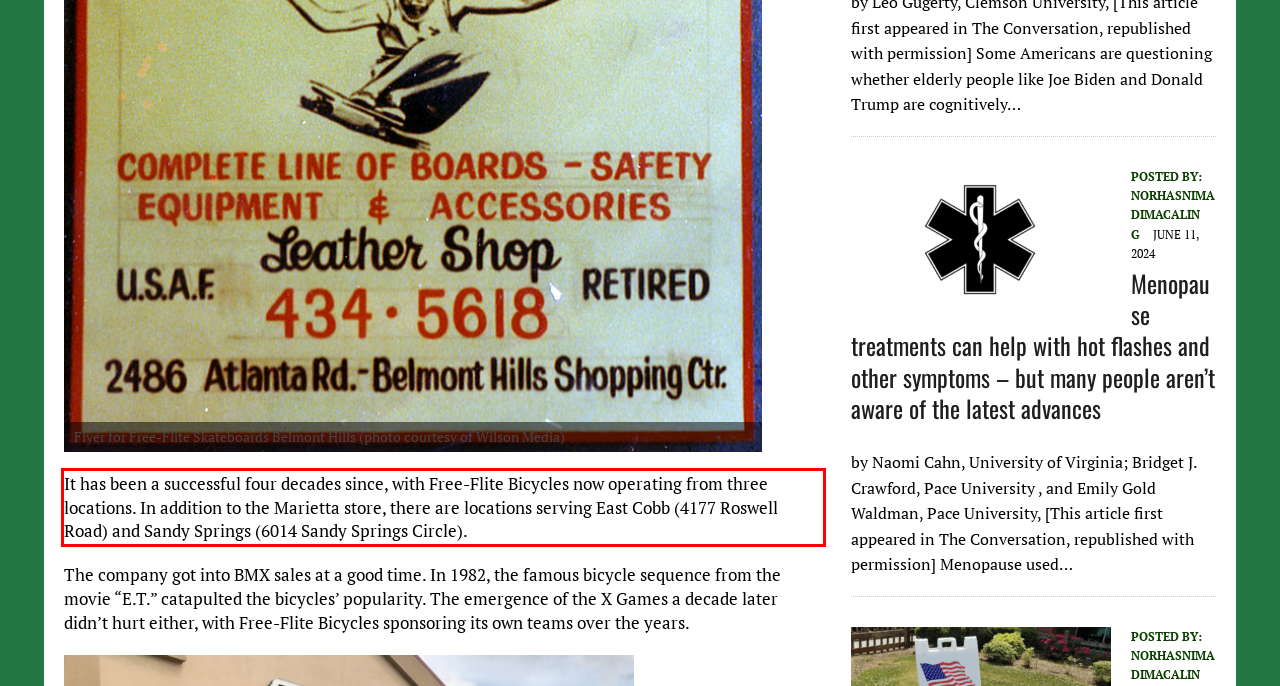Examine the webpage screenshot and use OCR to obtain the text inside the red bounding box.

It has been a successful four decades since, with Free-Flite Bicycles now operating from three locations. In addition to the Marietta store, there are locations serving East Cobb (4177 Roswell Road) and Sandy Springs (6014 Sandy Springs Circle).